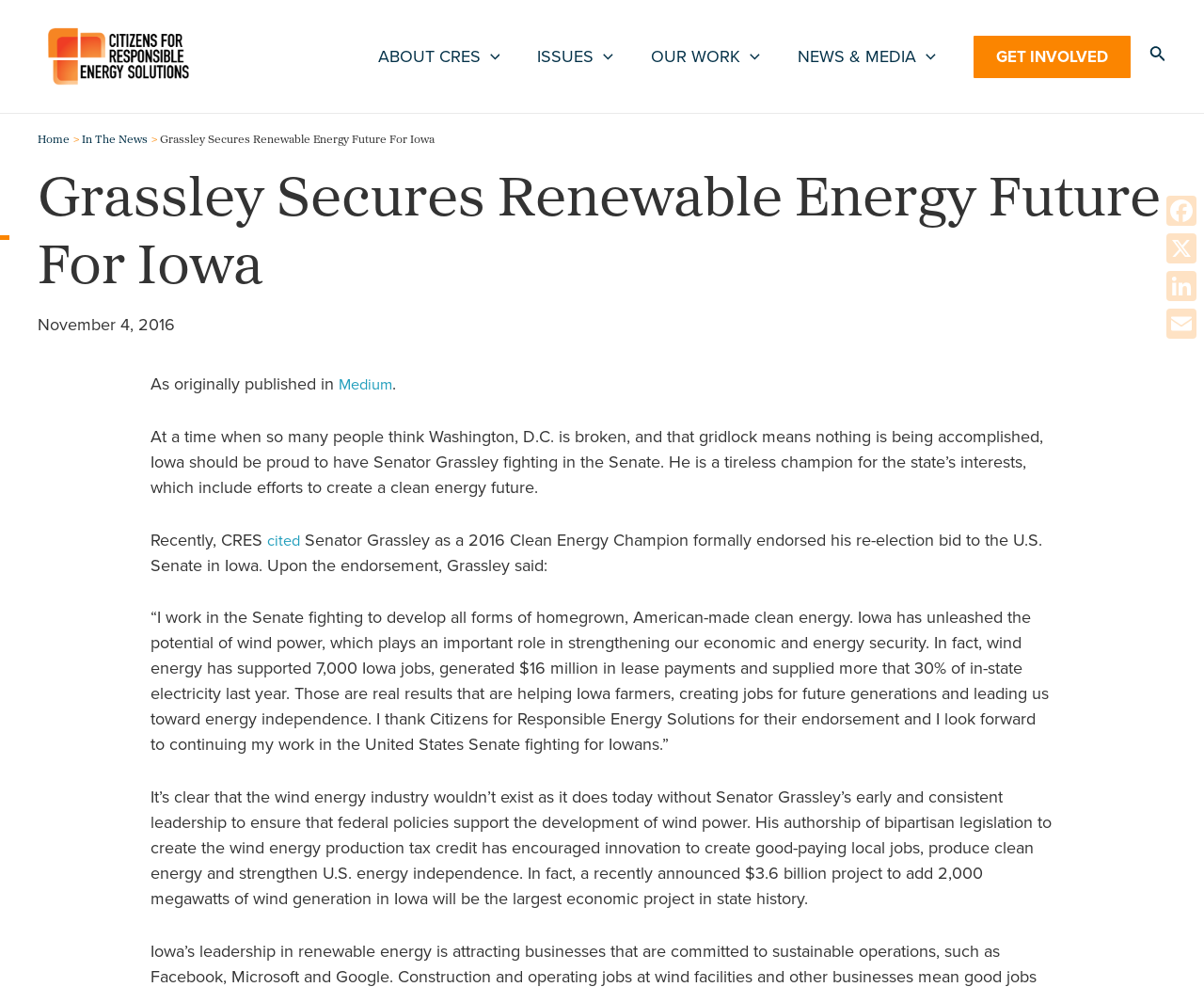Refer to the element description Our Work and identify the corresponding bounding box in the screenshot. Format the coordinates as (top-left x, top-left y, bottom-right x, bottom-right y) with values in the range of 0 to 1.

[0.531, 0.0, 0.65, 0.114]